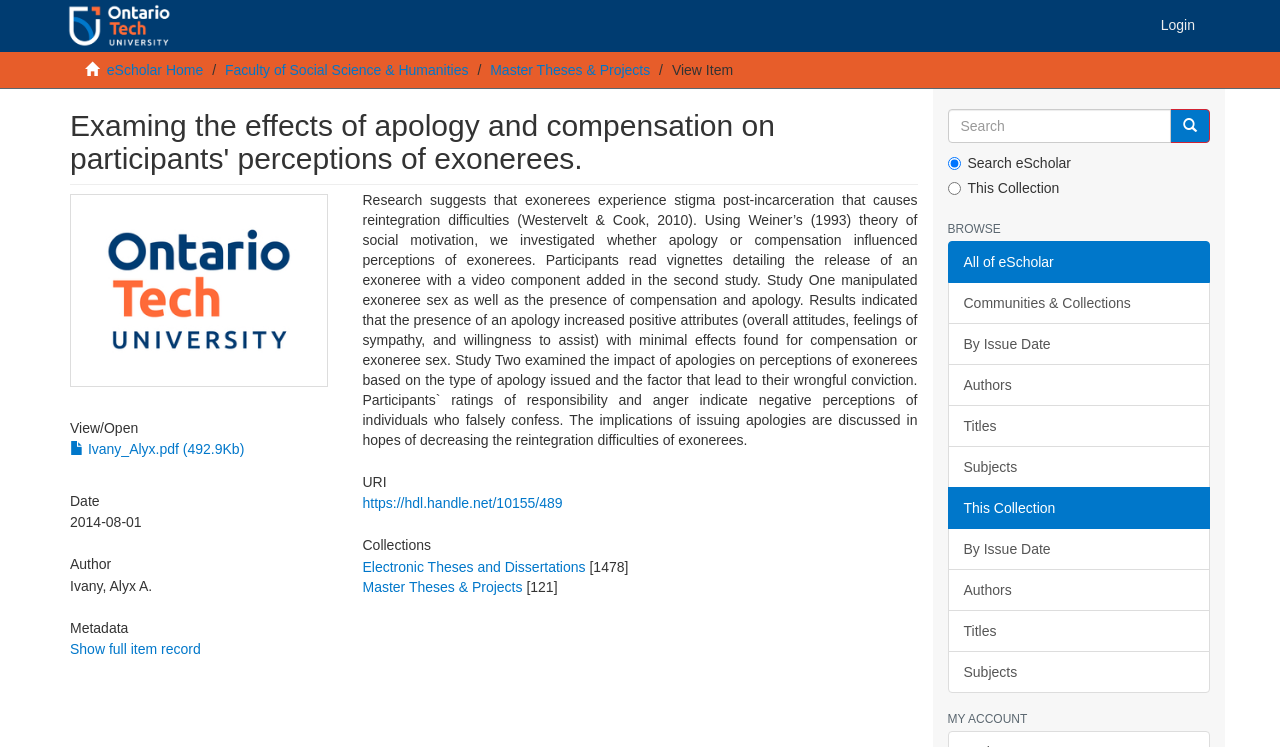Examine the image carefully and respond to the question with a detailed answer: 
What is the date of the thesis?

The date of the thesis can be found in the StaticText element with the text '2014-08-01' which is located under the 'Date' heading.